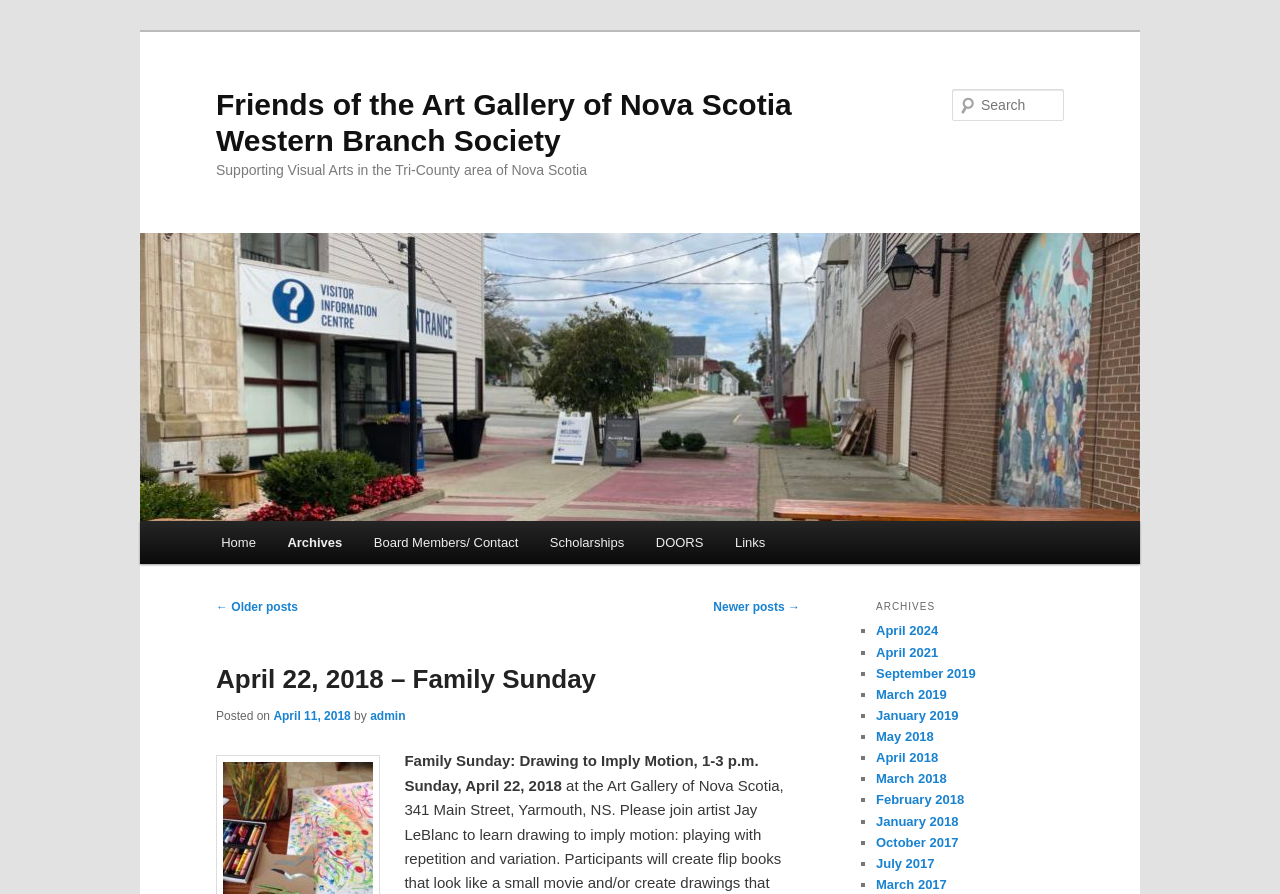Given the description of the UI element: "Newer posts →", predict the bounding box coordinates in the form of [left, top, right, bottom], with each value being a float between 0 and 1.

[0.557, 0.672, 0.625, 0.687]